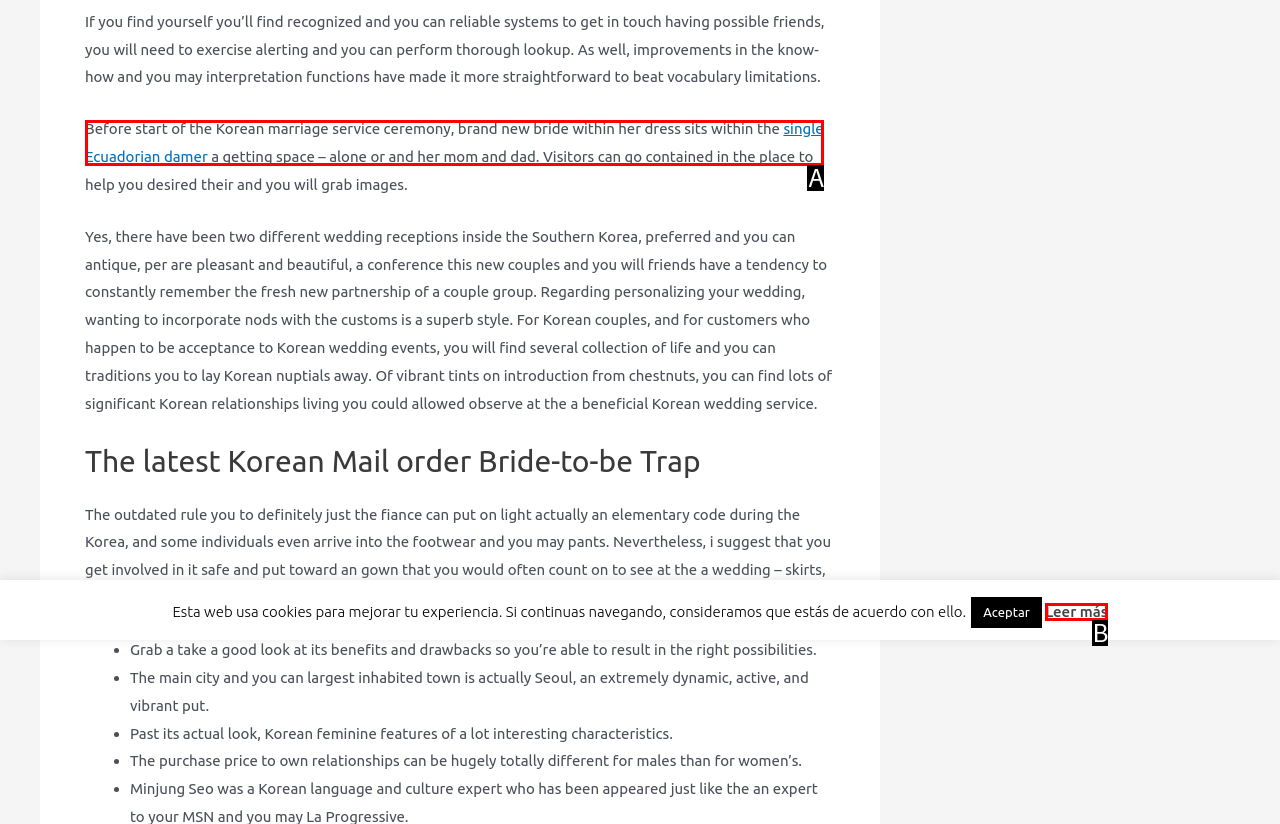From the given options, find the HTML element that fits the description: Leer más. Reply with the letter of the chosen element.

B